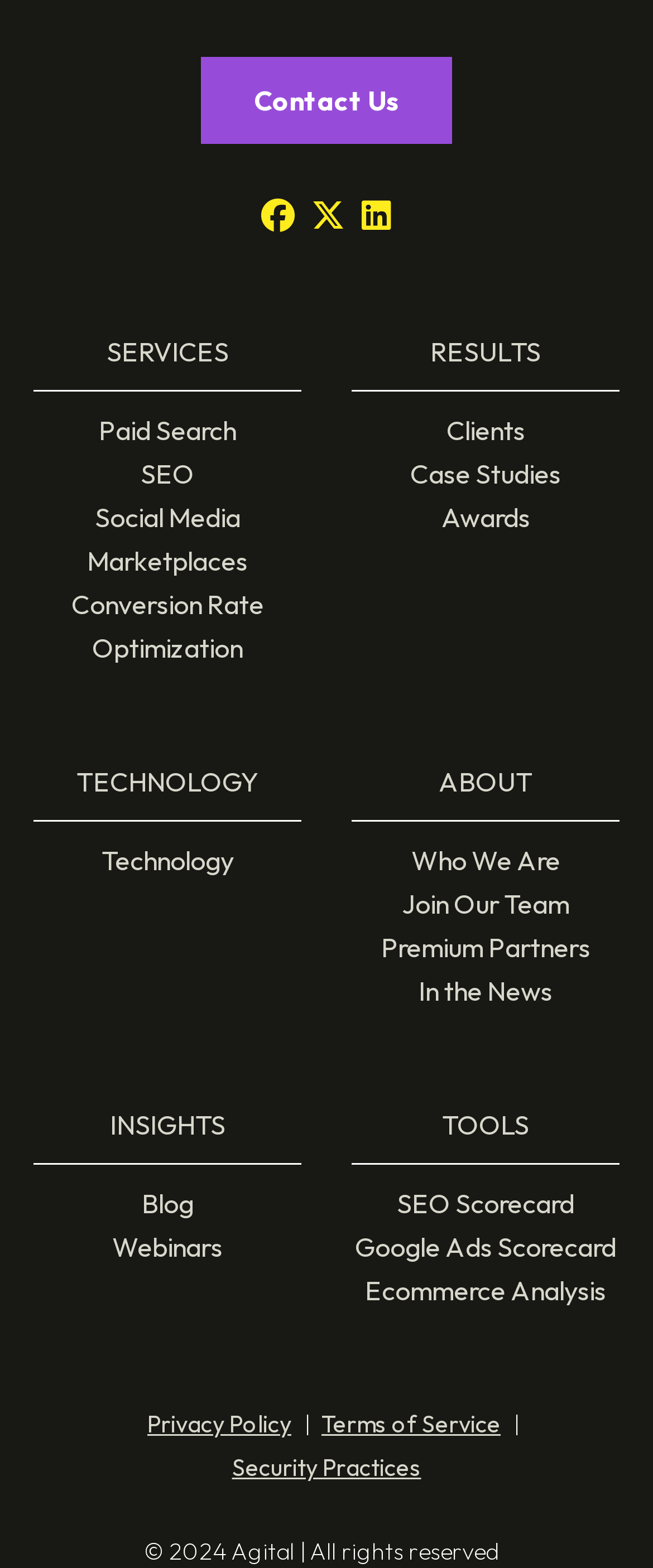Please determine the bounding box coordinates for the element that should be clicked to follow these instructions: "Contact us".

[0.308, 0.036, 0.692, 0.092]